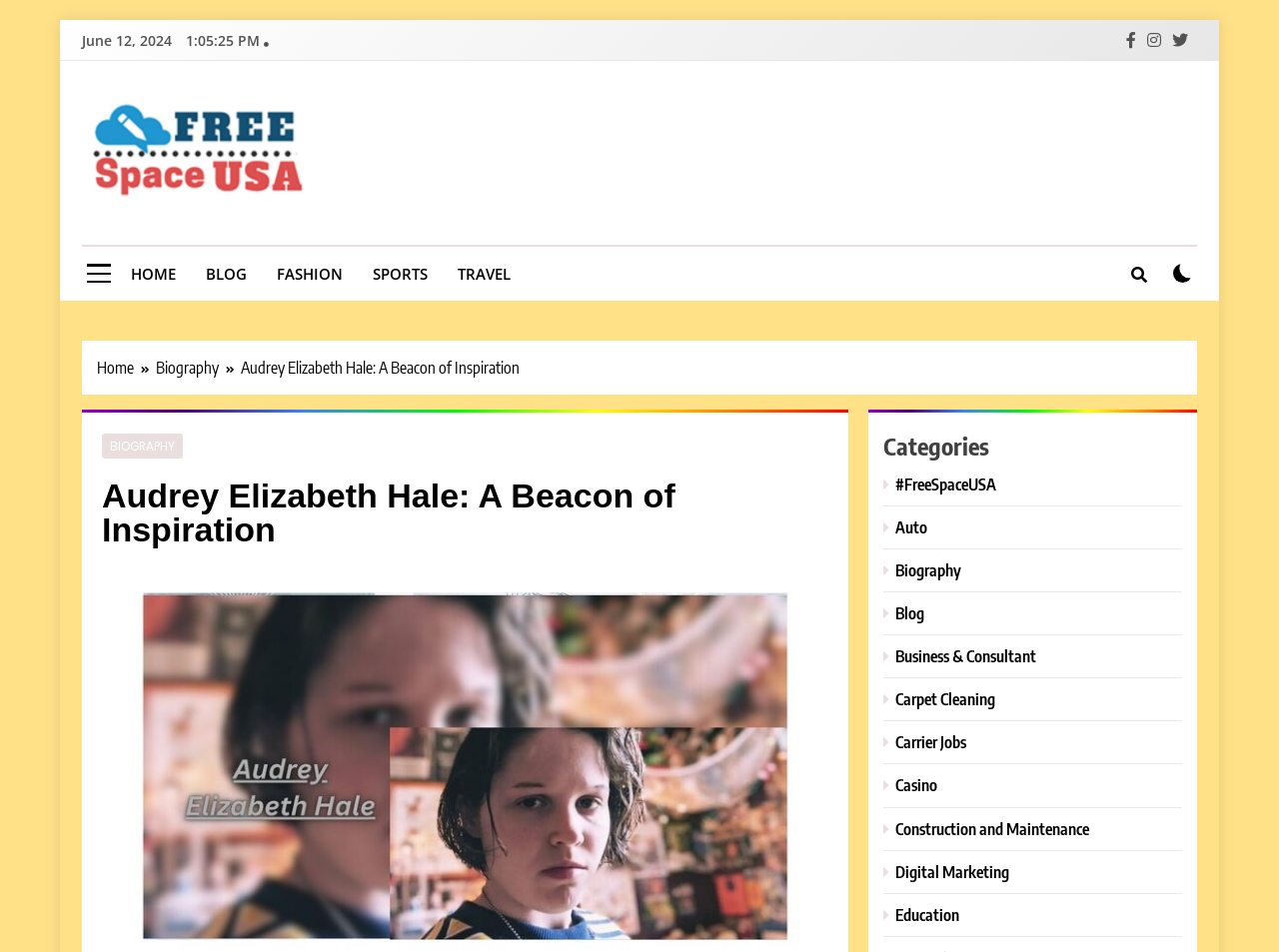Determine the bounding box coordinates of the region I should click to achieve the following instruction: "Click on the 'BIOGRAPHY' link". Ensure the bounding box coordinates are four float numbers between 0 and 1, i.e., [left, top, right, bottom].

[0.086, 0.46, 0.137, 0.477]